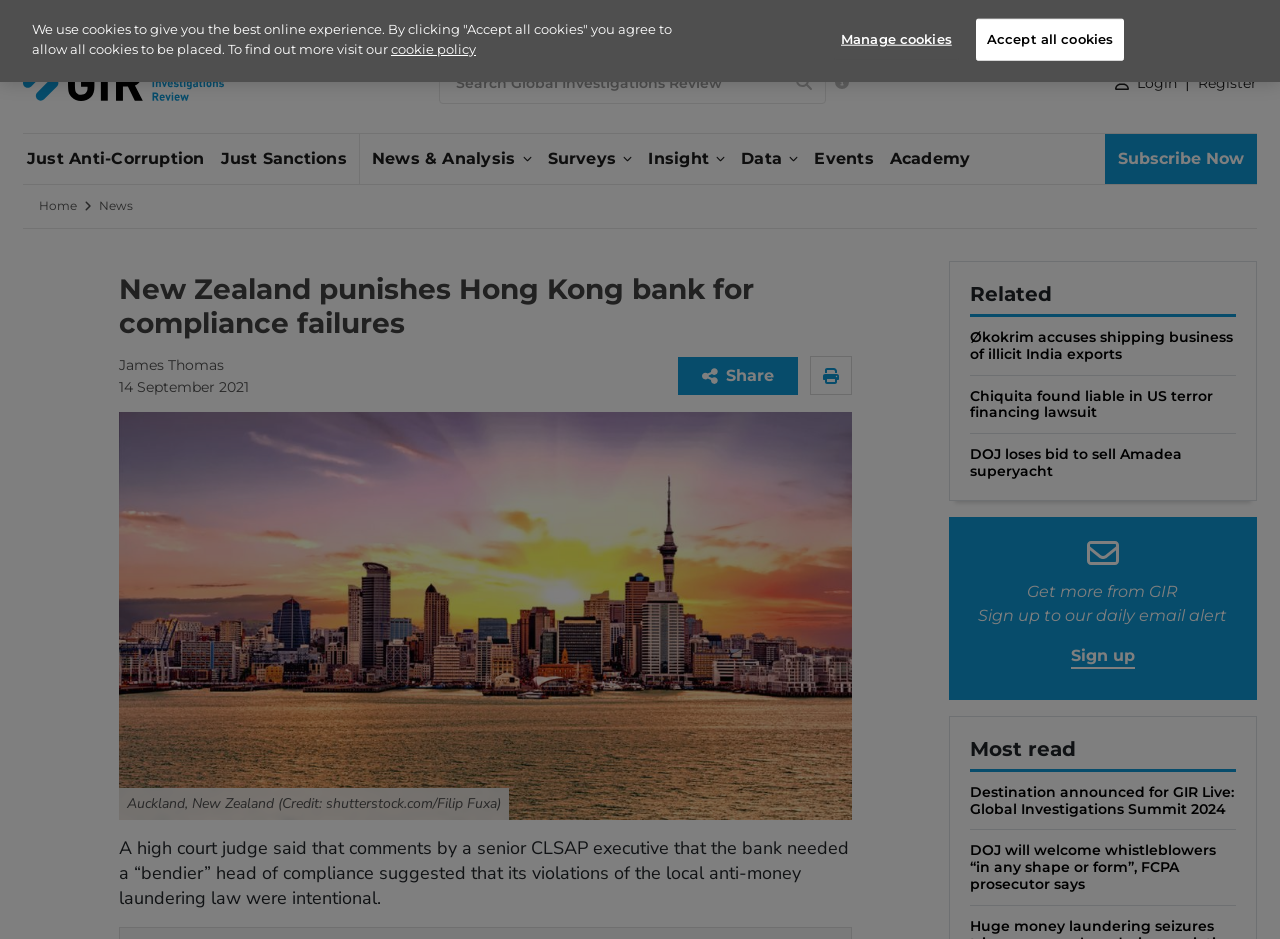Determine the bounding box coordinates of the clickable area required to perform the following instruction: "Click on the 'SAMPLE PAGE' link". The coordinates should be represented as four float numbers between 0 and 1: [left, top, right, bottom].

None